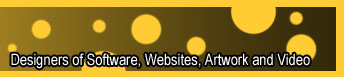Please provide a detailed answer to the question below based on the screenshot: 
What is the tone of the design approach?

The caption describes the design approach as 'modern and engaging', which suggests that the tone is contemporary and inviting, reflecting the company's creative and innovative approach to design.